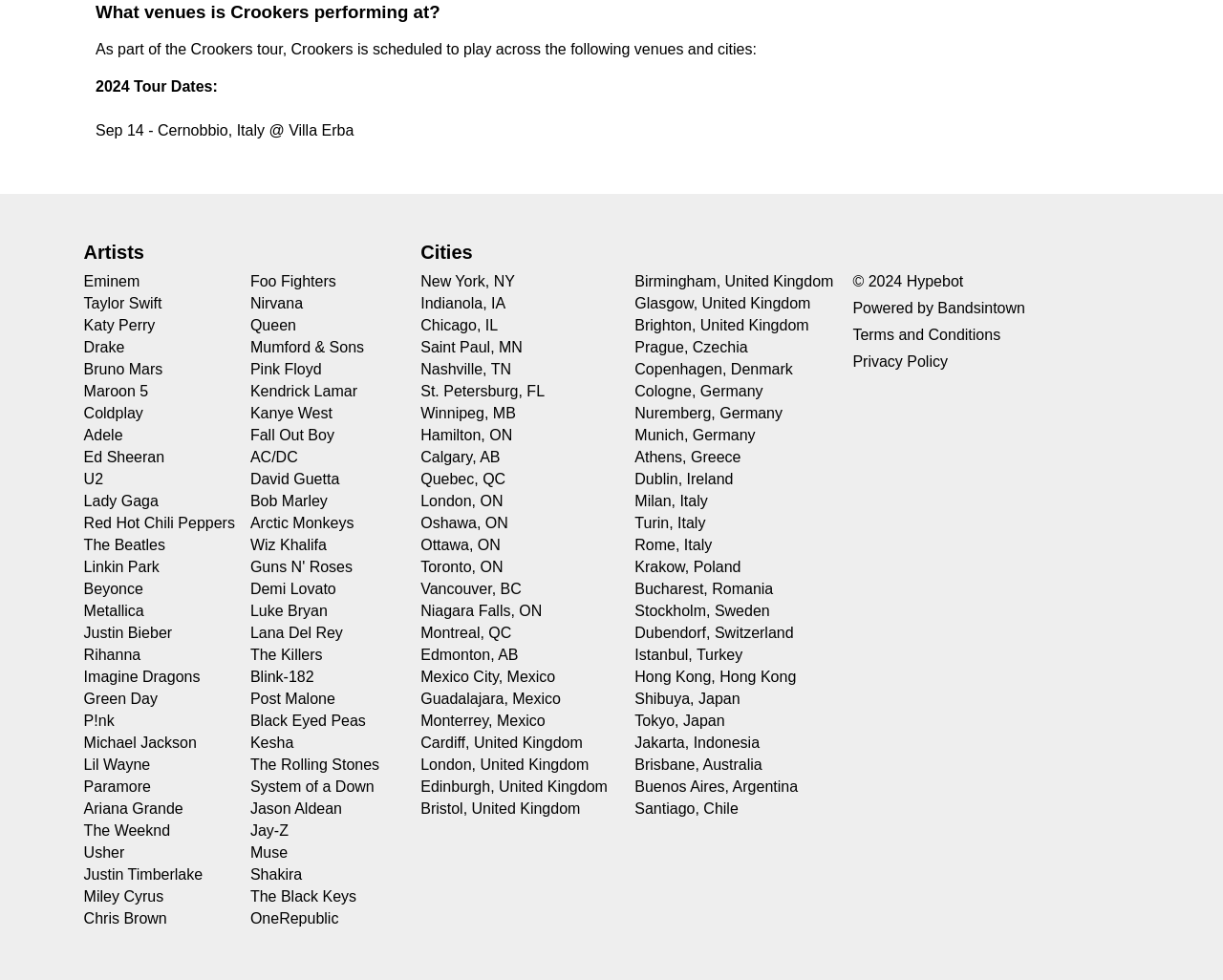How many tour dates are listed for 2024?
Give a single word or phrase as your answer by examining the image.

1